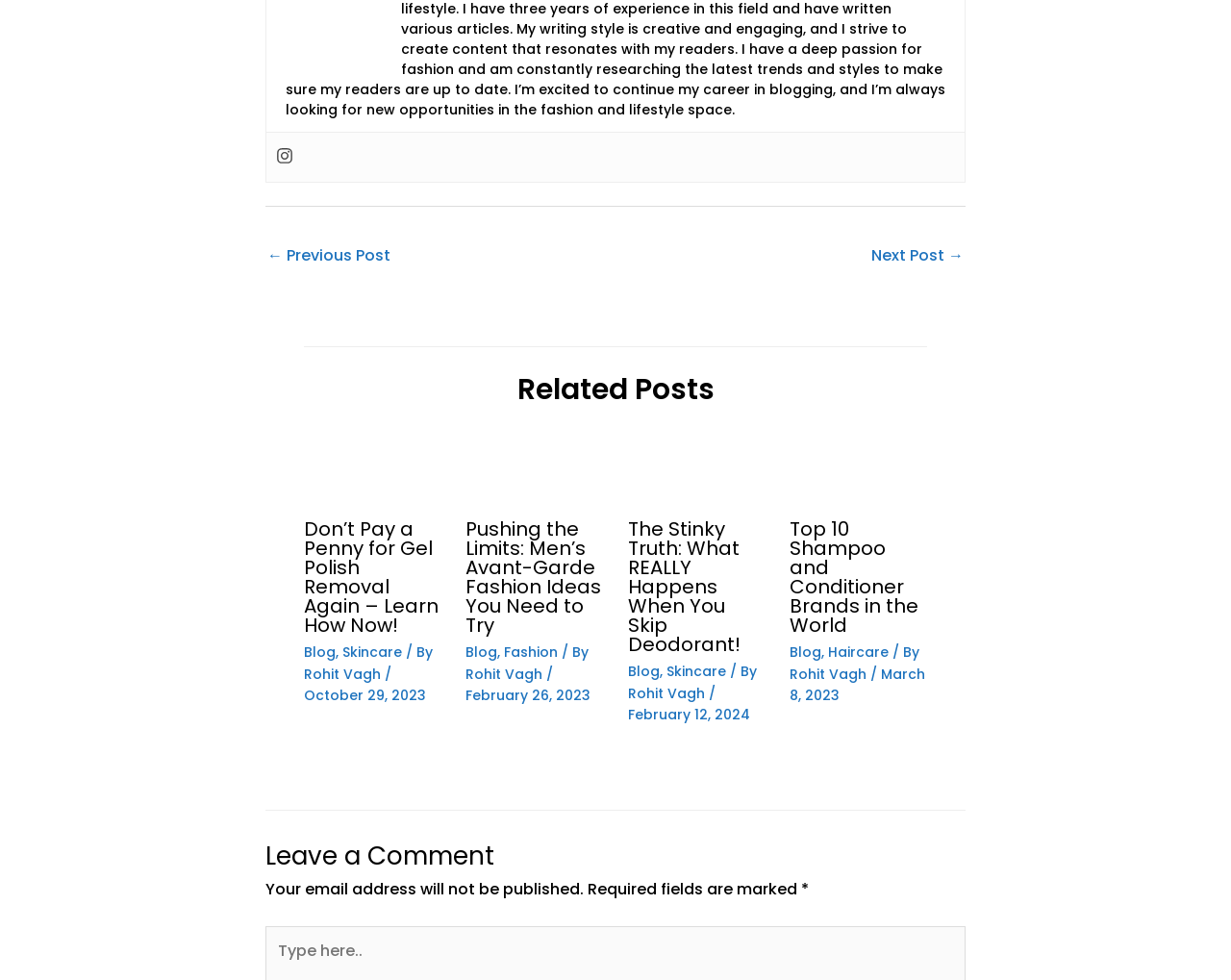Determine the bounding box of the UI element mentioned here: "Past Conference Videos". The coordinates must be in the format [left, top, right, bottom] with values ranging from 0 to 1.

None